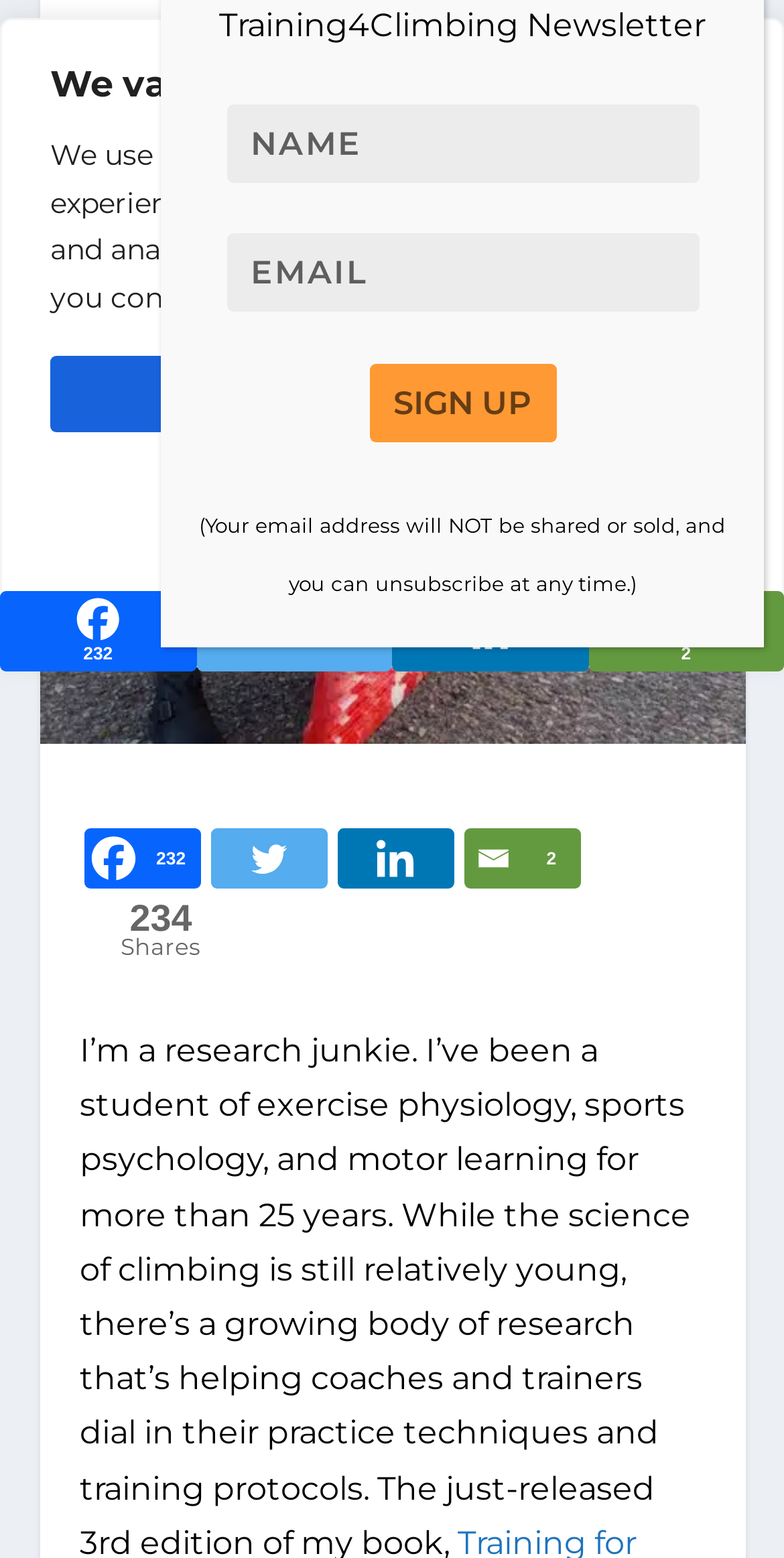Identify the bounding box for the UI element that is described as follows: "aria-label="Menu"".

None